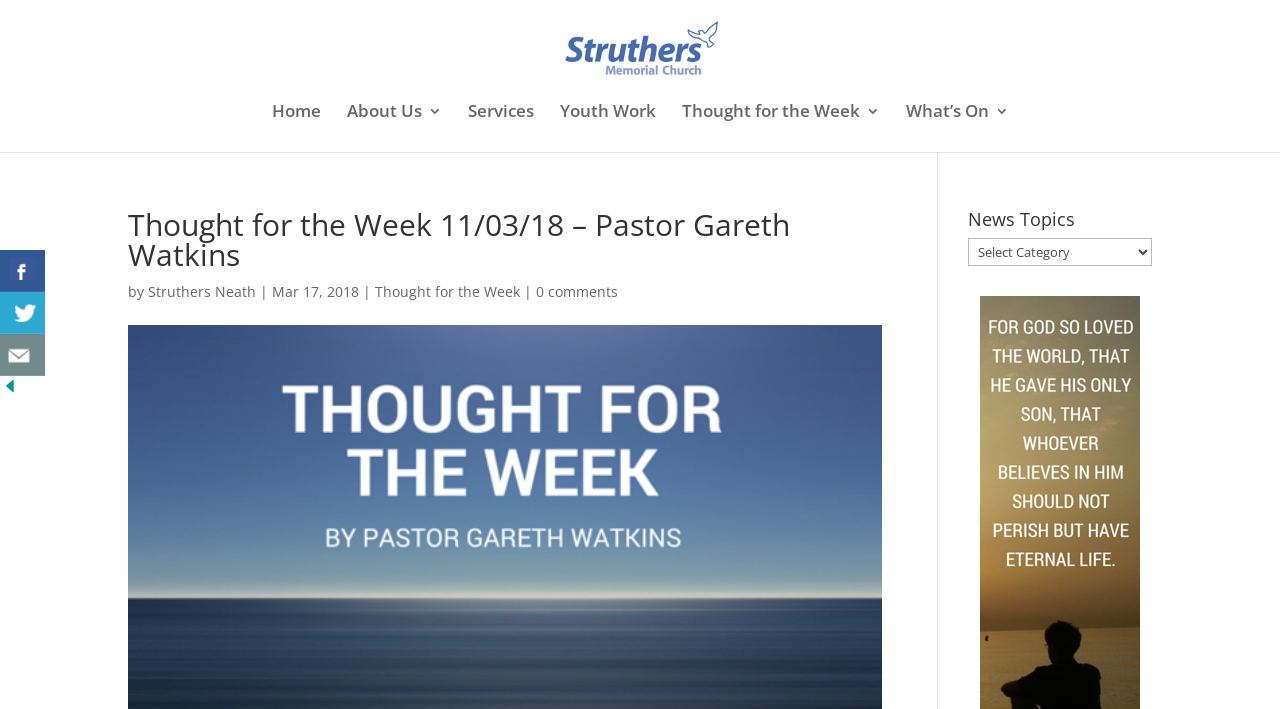Indicate the bounding box coordinates of the element that must be clicked to execute the instruction: "Read Thought for the Week". The coordinates should be given as four float numbers between 0 and 1, i.e., [left, top, right, bottom].

[0.293, 0.398, 0.406, 0.425]